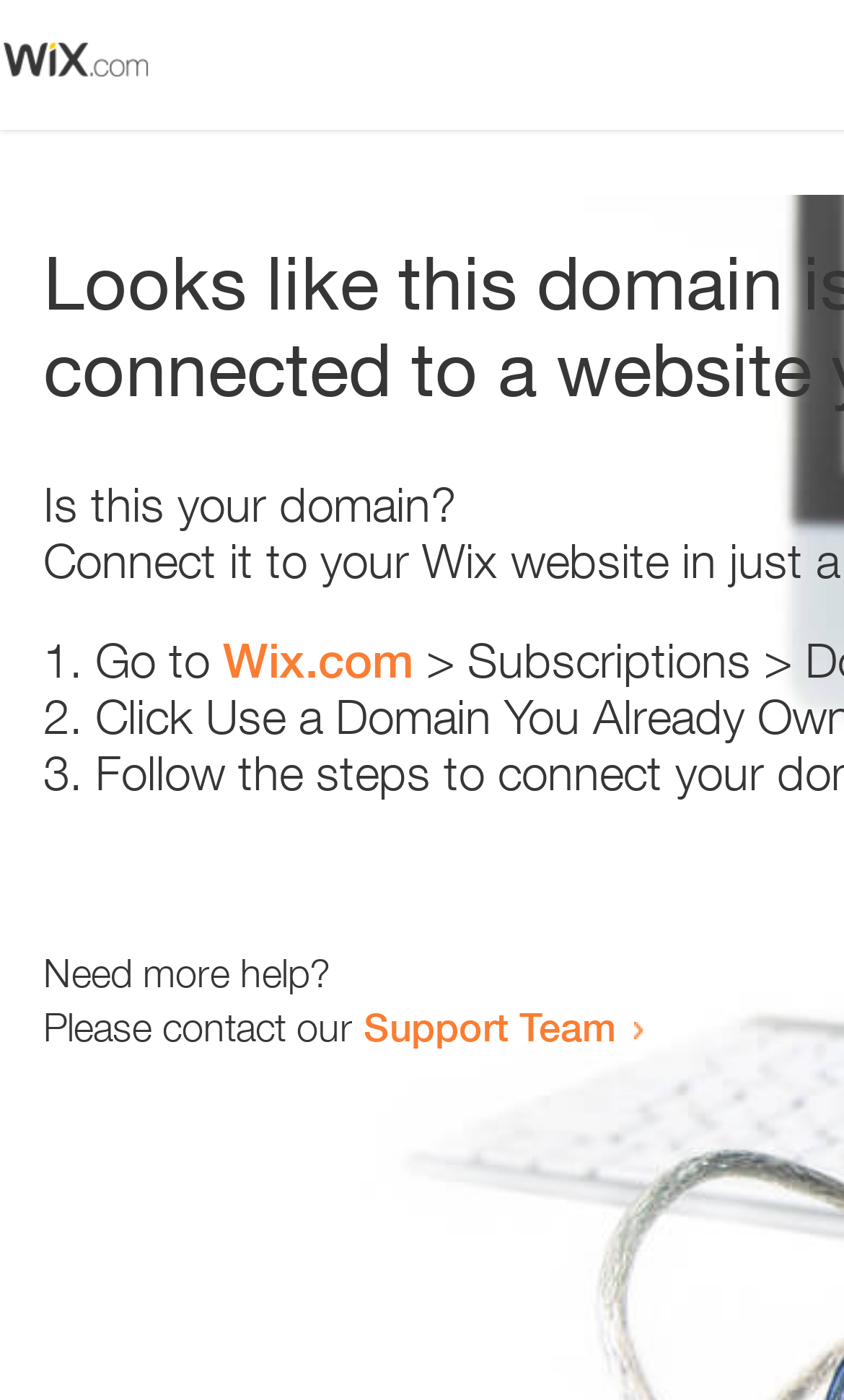How many list markers are present?
Answer the question with a single word or phrase derived from the image.

3